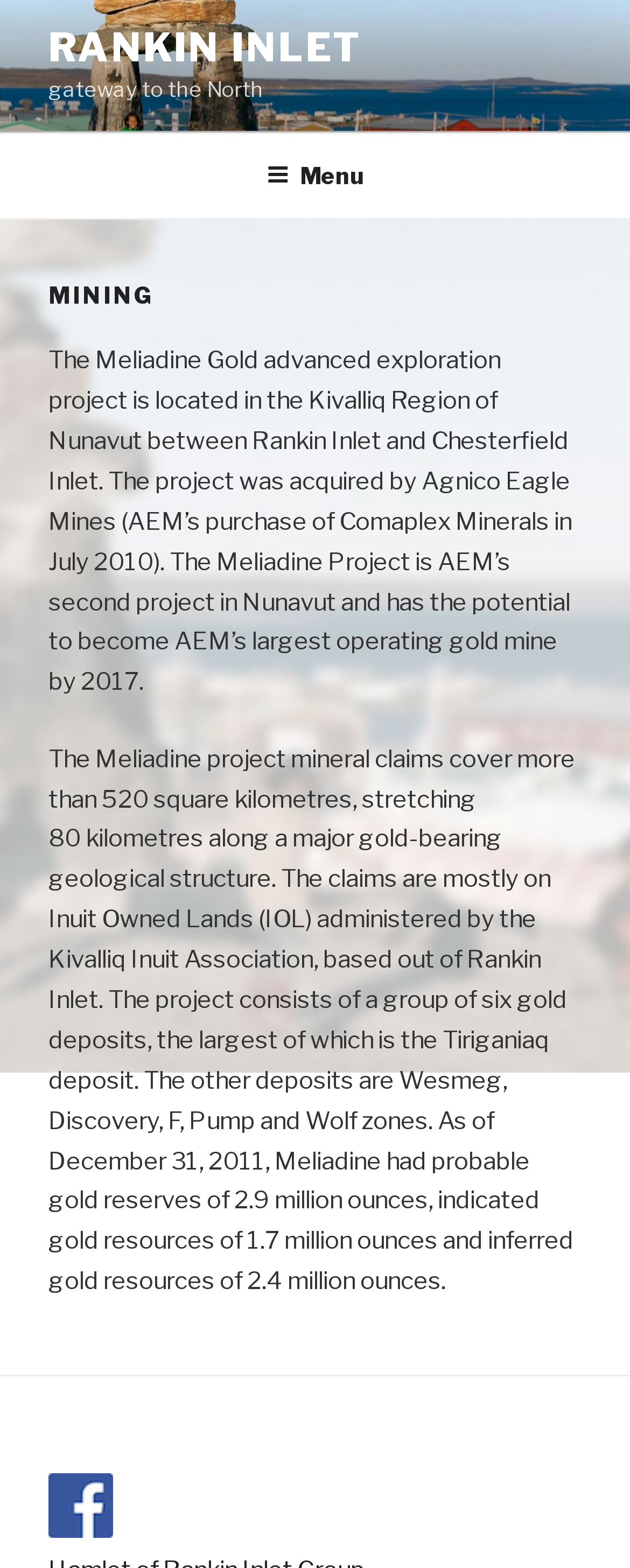Predict the bounding box of the UI element based on this description: "Rankin Inlet".

[0.077, 0.015, 0.577, 0.045]